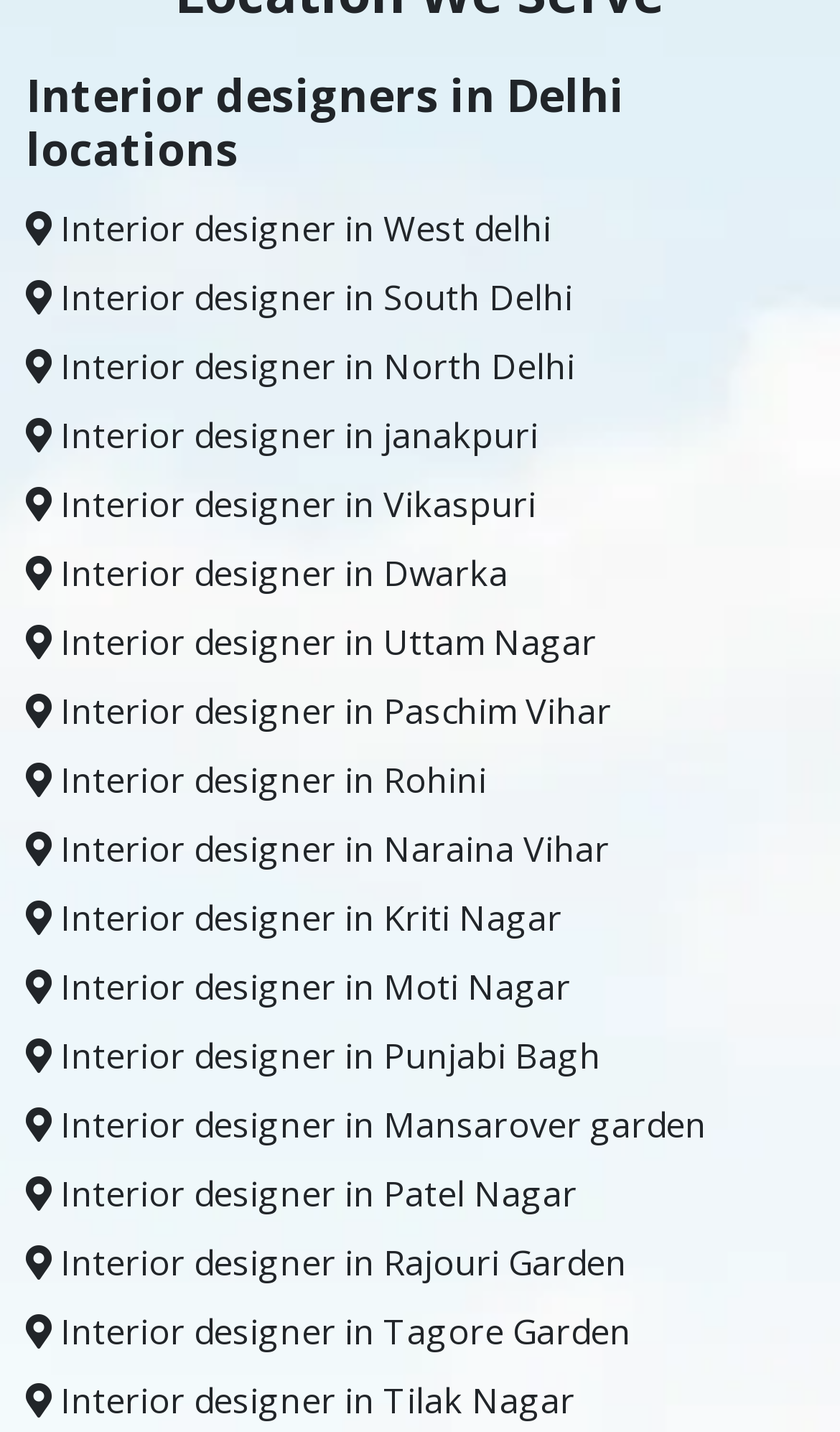Specify the bounding box coordinates of the area to click in order to execute this command: 'Check Interior designer in Rohini'. The coordinates should consist of four float numbers ranging from 0 to 1, and should be formatted as [left, top, right, bottom].

[0.031, 0.528, 0.579, 0.561]